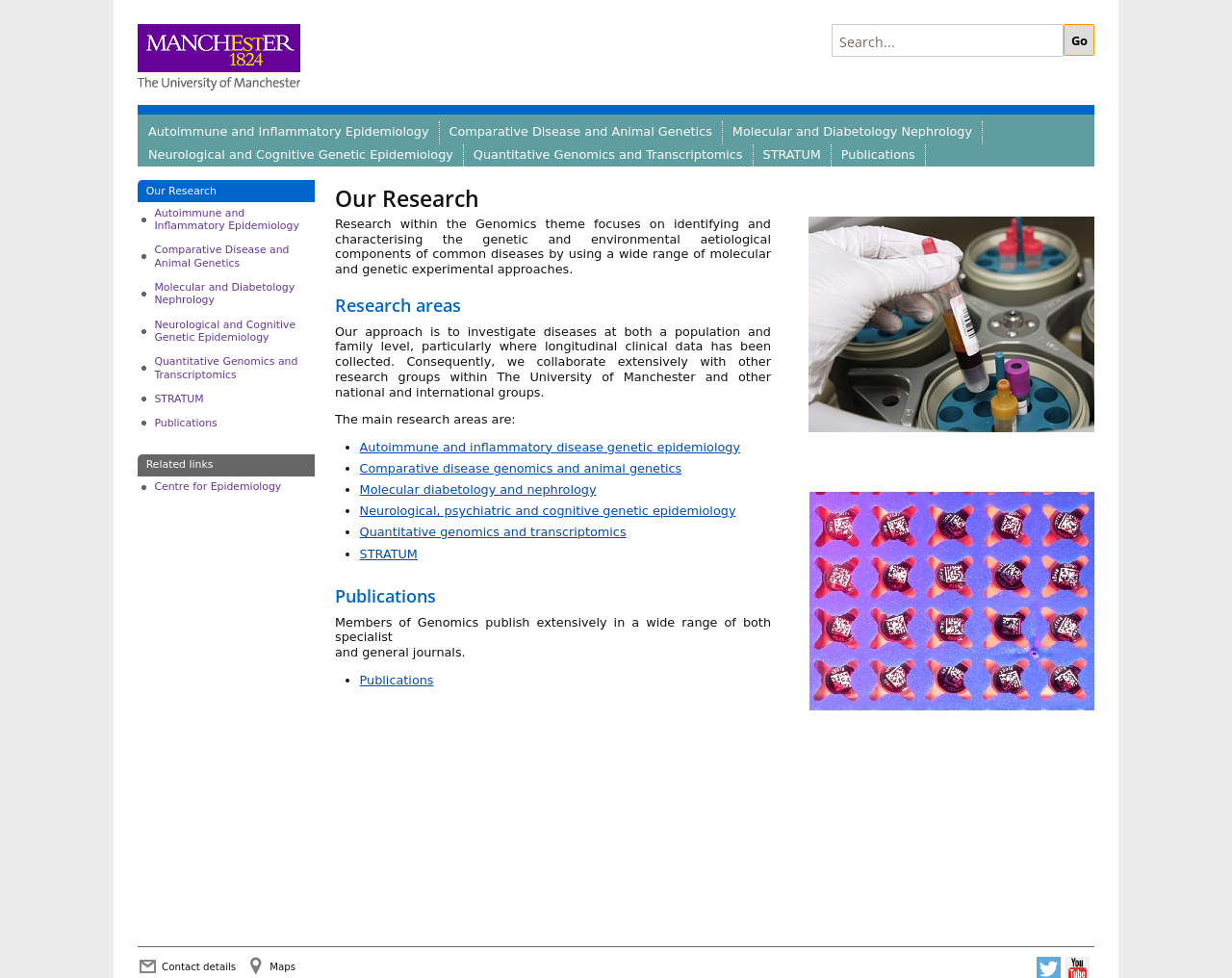What is the purpose of the research approach?
Please provide a single word or phrase in response based on the screenshot.

To investigate diseases at both population and family level